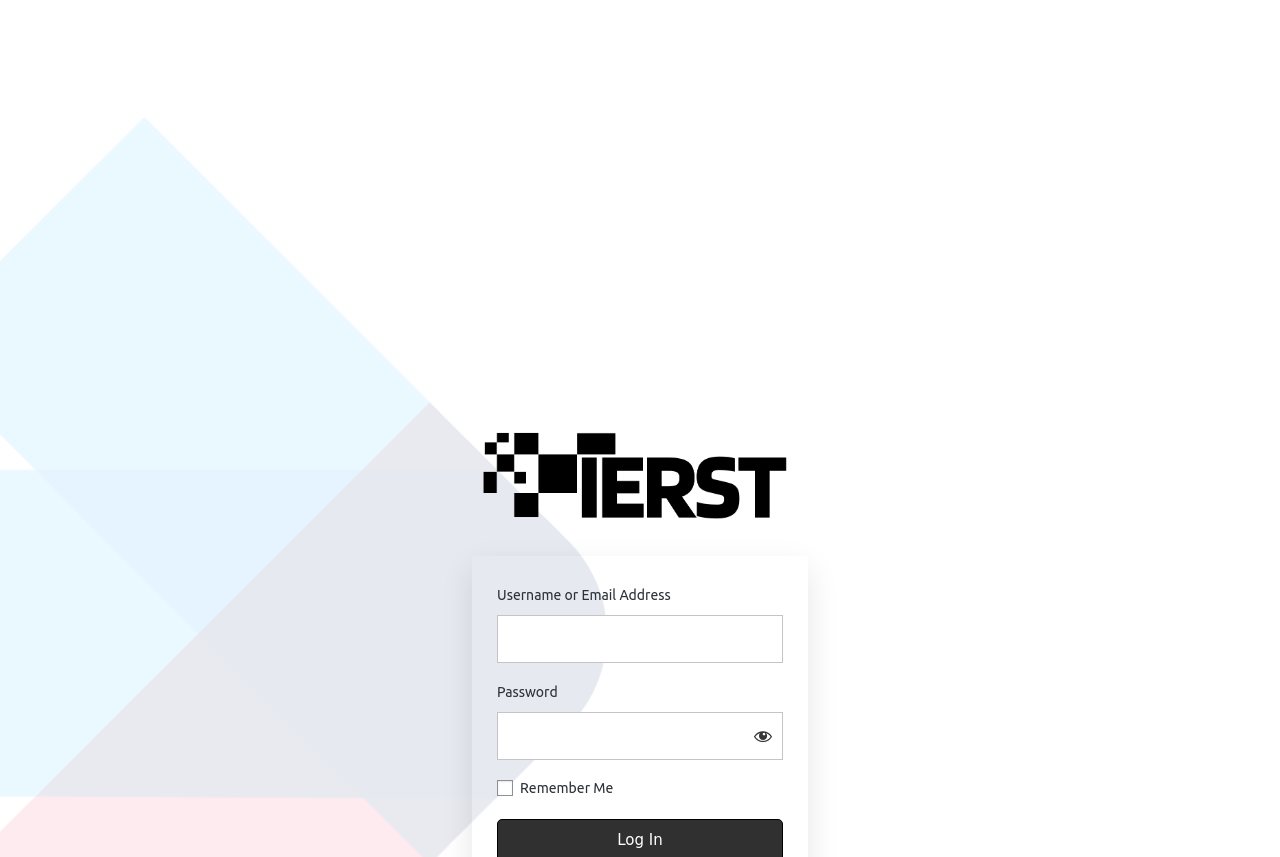What is the function of the button next to the password field?
Offer a detailed and exhaustive answer to the question.

The button is located next to the password input field and is labeled 'Show password'. Its function is to reveal the password characters when clicked, allowing users to verify their password entry.